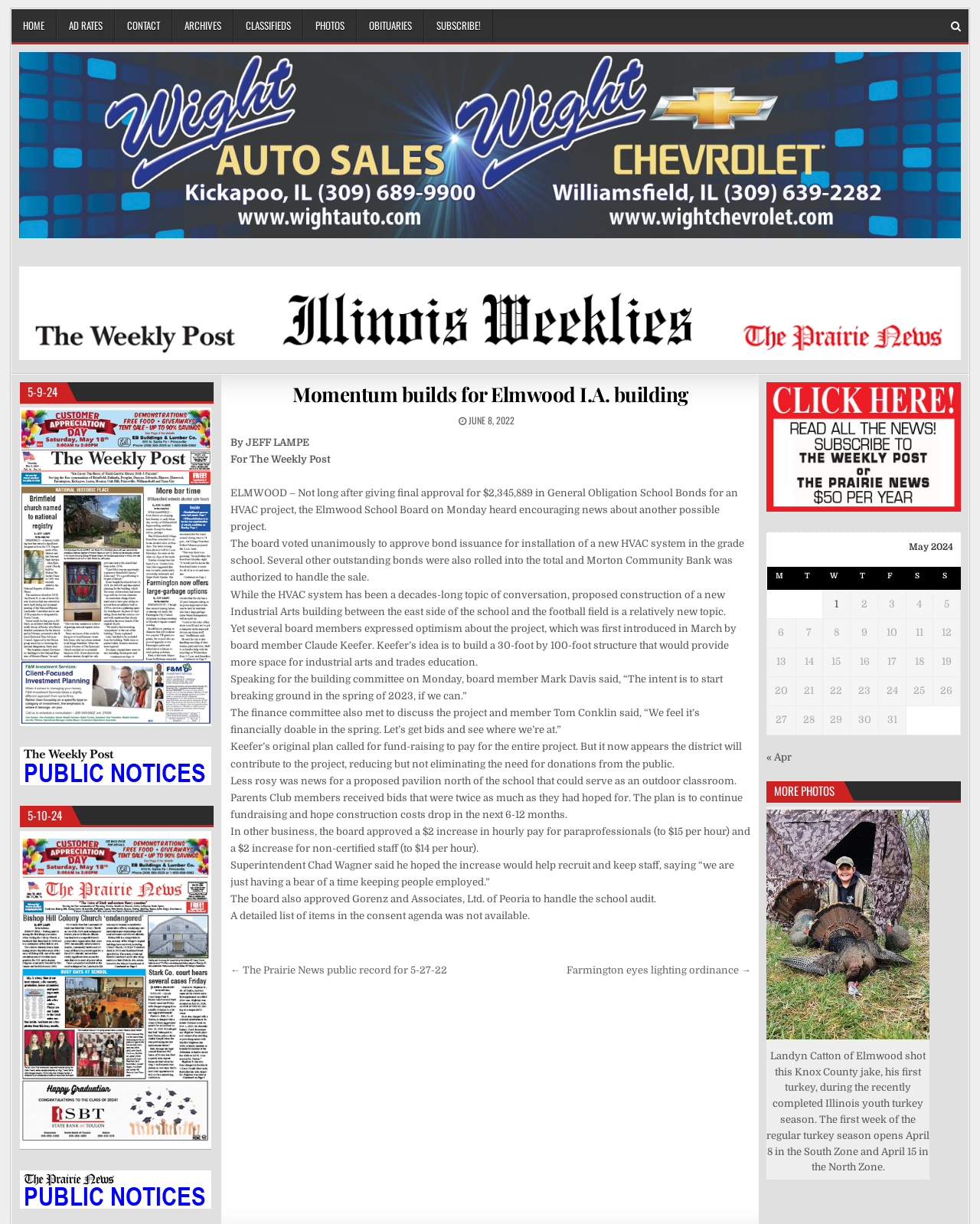What is the name of the bank authorized to handle the sale of bonds?
Please look at the screenshot and answer using one word or phrase.

Morton Community Bank